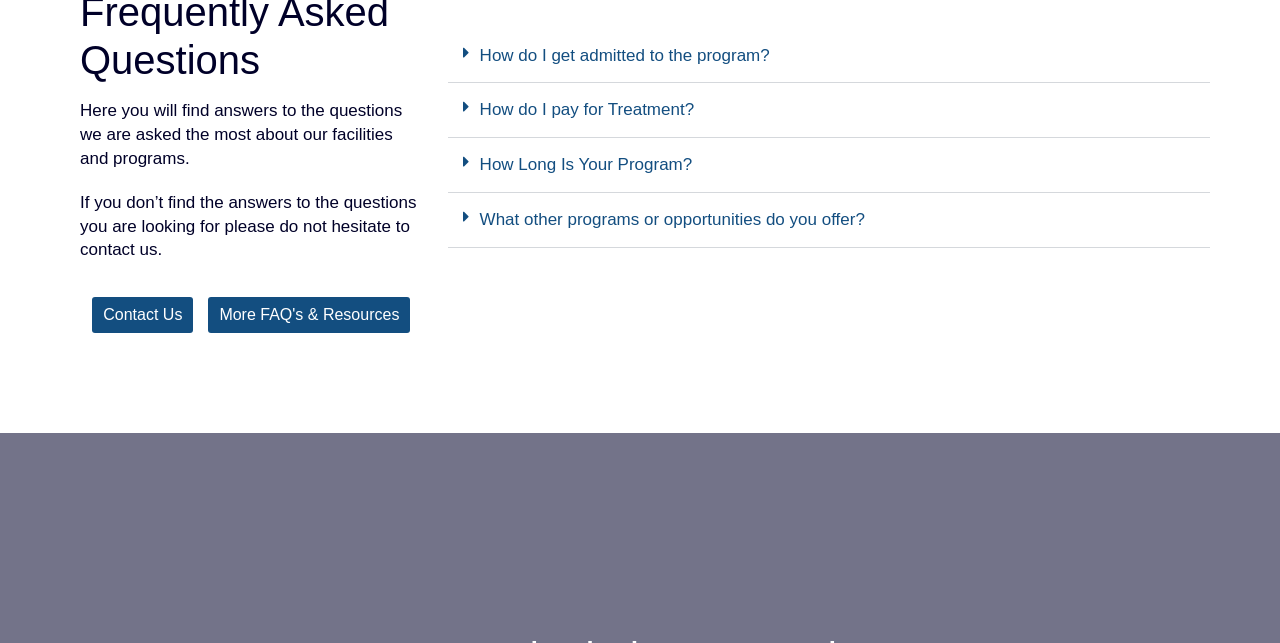Determine the coordinates of the bounding box that should be clicked to complete the instruction: "Open 'How do I get admitted to the program?'". The coordinates should be represented by four float numbers between 0 and 1: [left, top, right, bottom].

[0.35, 0.044, 0.945, 0.13]